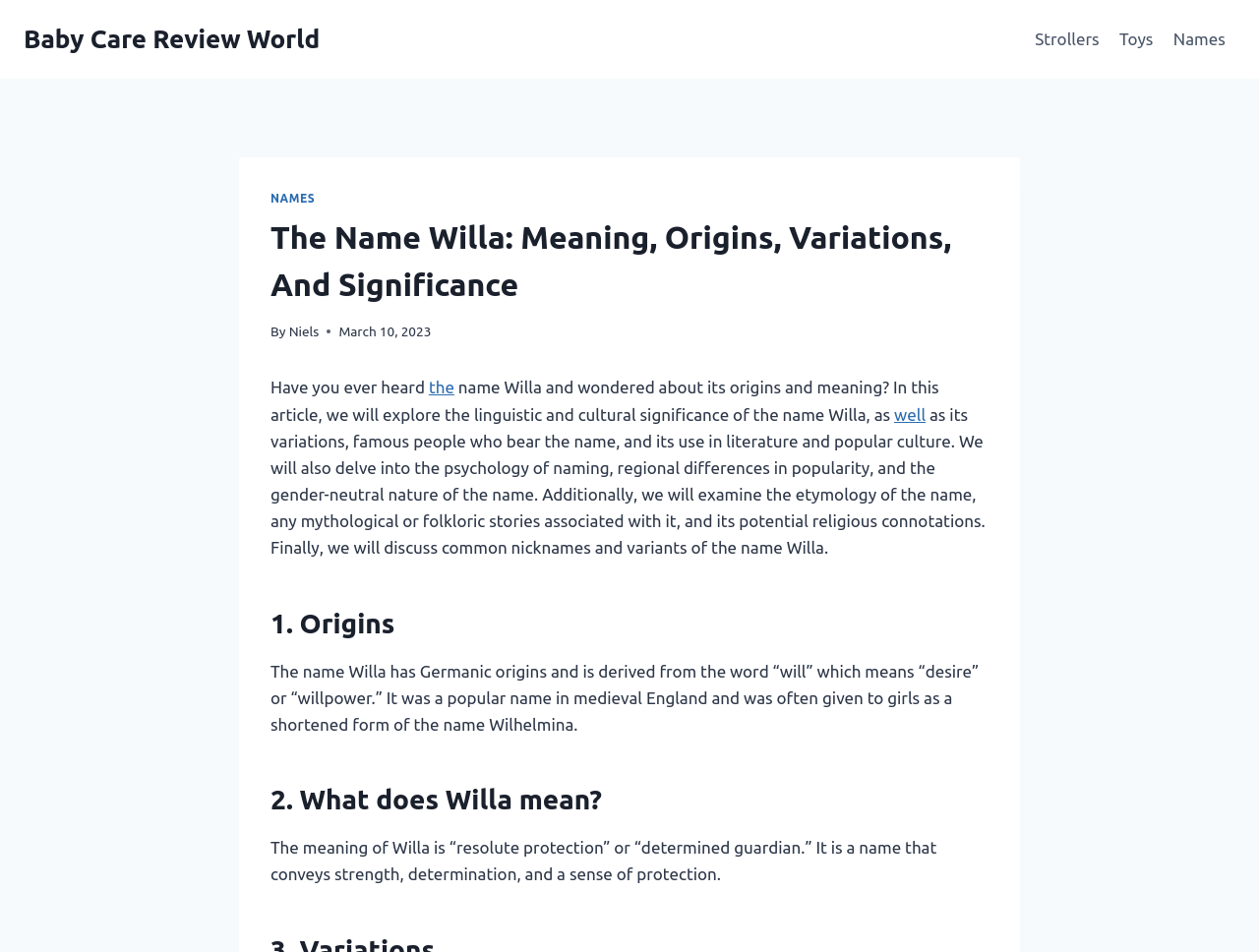Given the webpage screenshot and the description, determine the bounding box coordinates (top-left x, top-left y, bottom-right x, bottom-right y) that define the location of the UI element matching this description: Baby Care Review World

[0.019, 0.025, 0.254, 0.057]